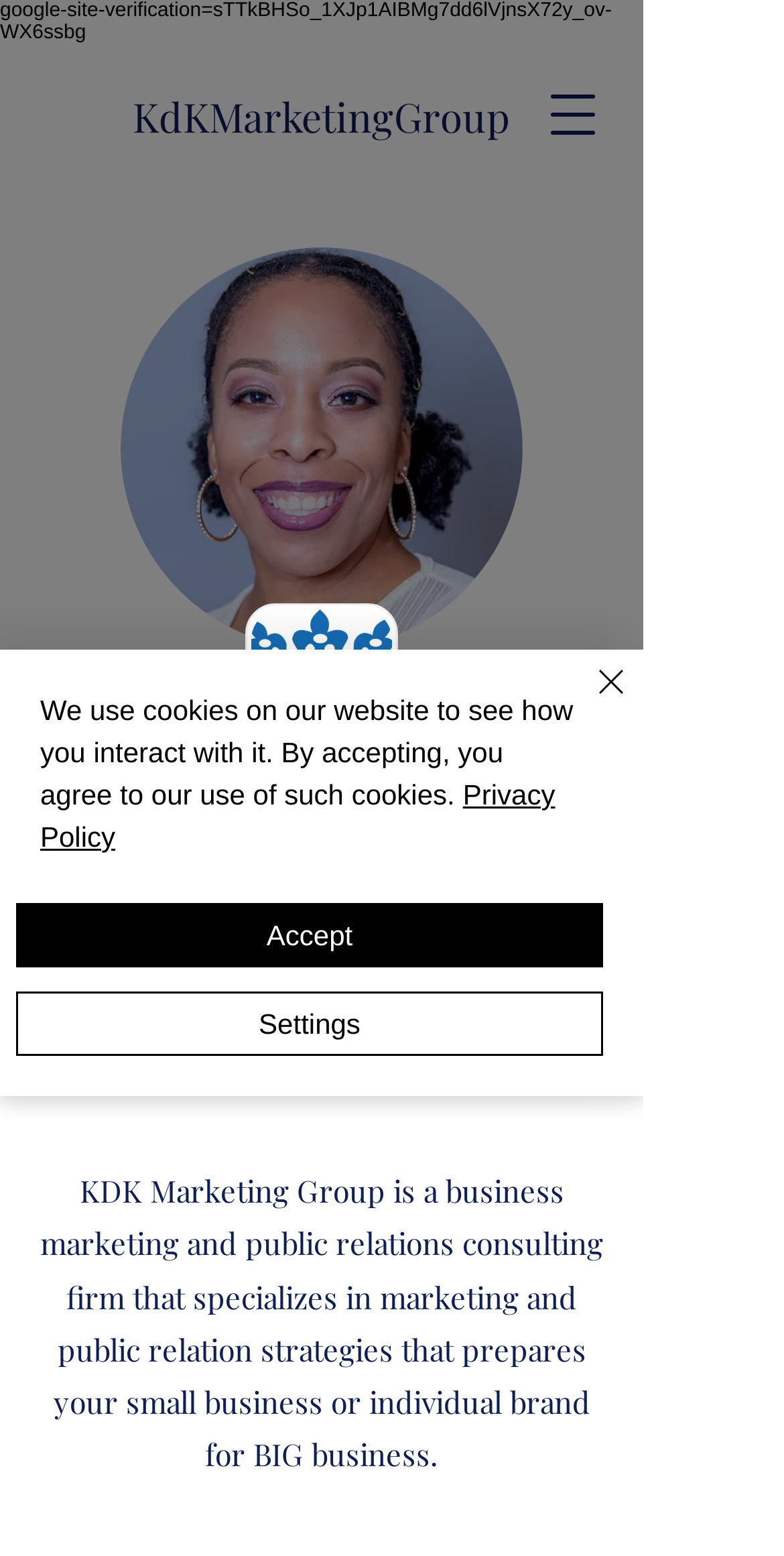Extract the main title from the webpage and generate its text.

About KDK Marketing Group